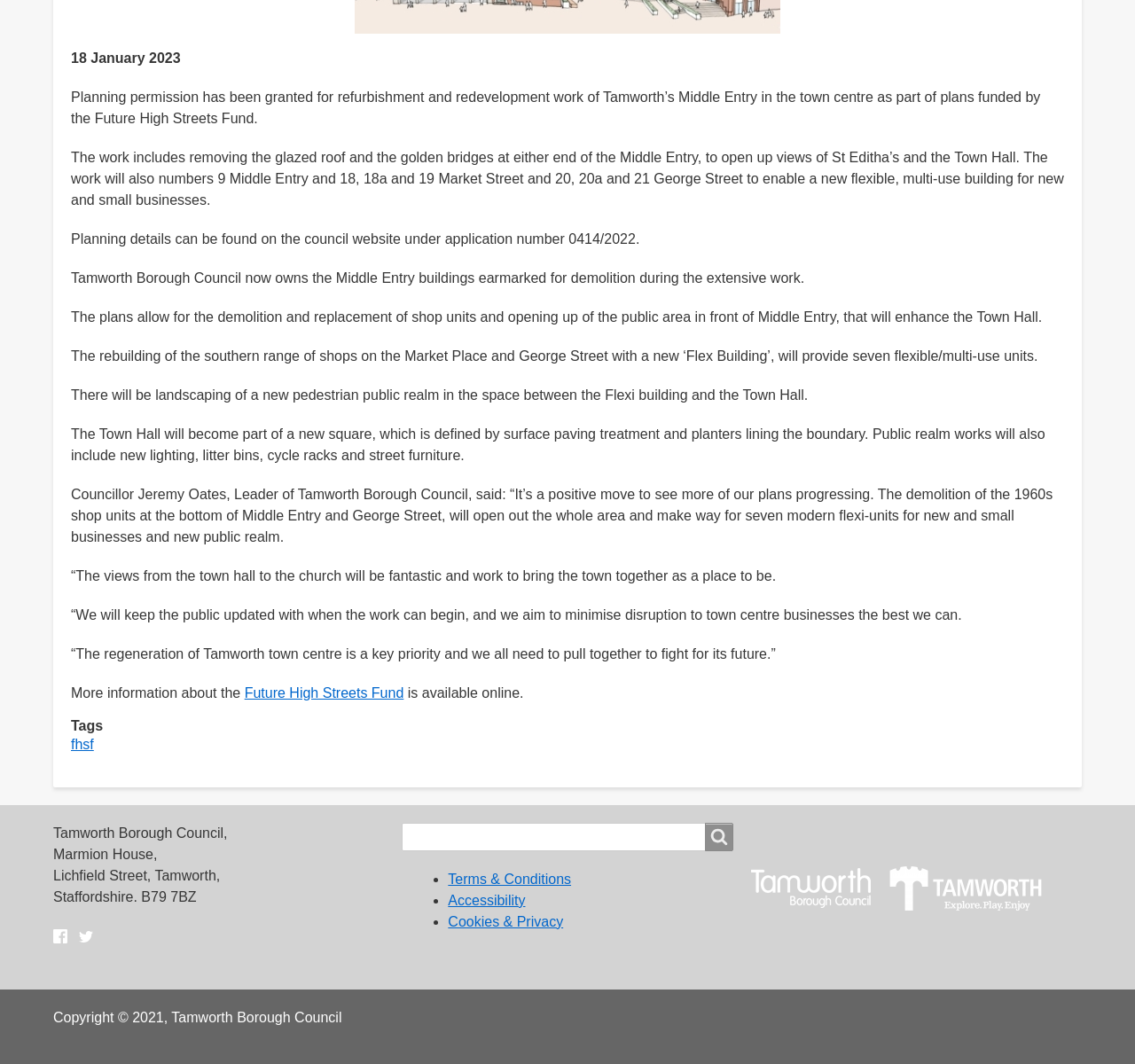Given the description: "alt="Tamworth Council logo"", determine the bounding box coordinates of the UI element. The coordinates should be formatted as four float numbers between 0 and 1, [left, top, right, bottom].

[0.661, 0.826, 0.767, 0.841]